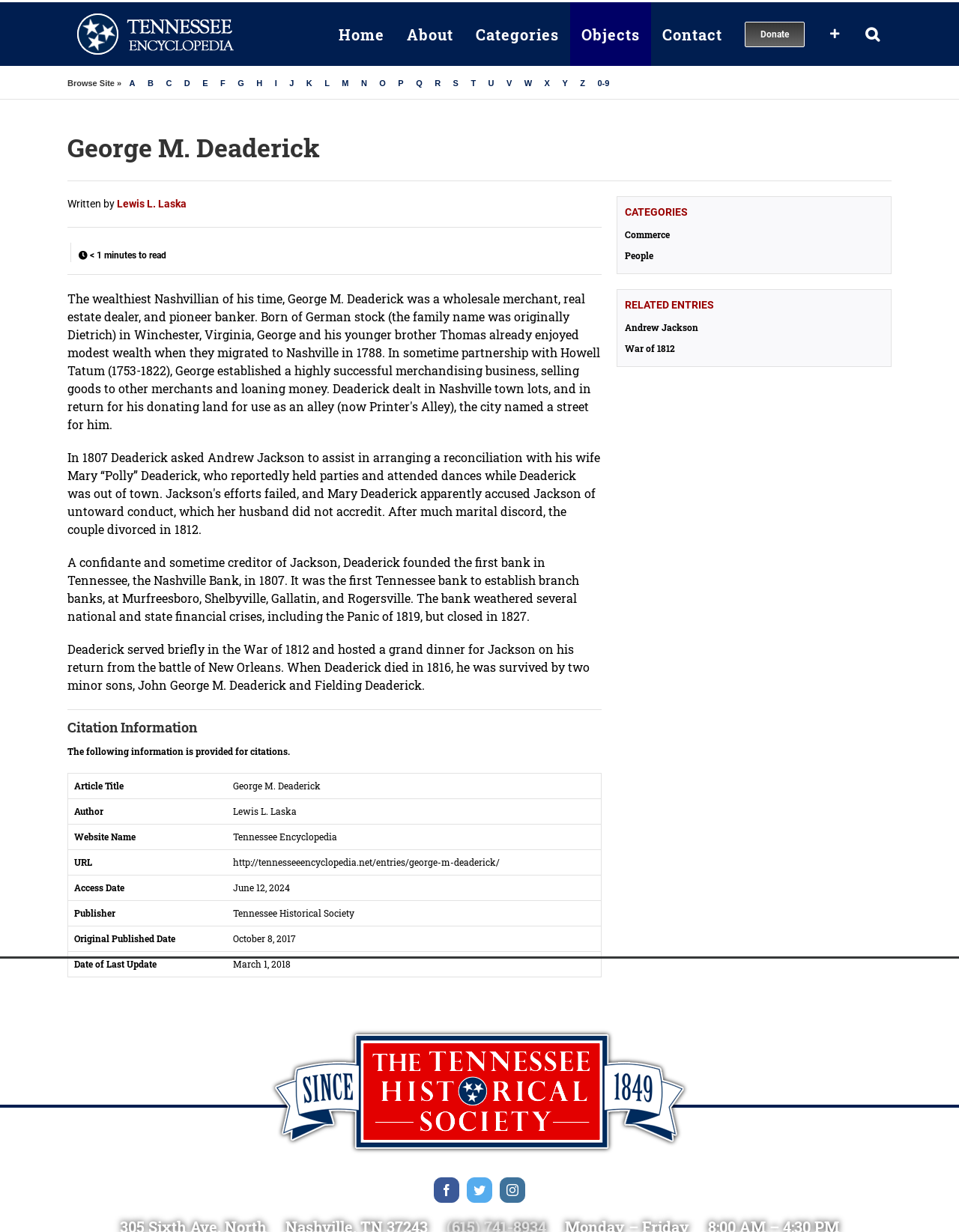Describe all the key features of the webpage in detail.

The webpage is about George M. Deaderick, a prominent figure in Tennessee's history. At the top left corner, there is a logo of the Tennessee Encyclopedia, which is also a link. Next to it, there is a navigation menu with links to various sections of the website, including Home, About, Categories, Objects, Contact, Donate, and a search button.

Below the navigation menu, there is a section with links to alphabetical browsing, from A to Z, and 0-9. On the top right corner, there is a "Browse Site" link.

The main content of the webpage is divided into three sections. The first section has a heading with the title "George M. Deaderick" and a brief description of Deaderick's life, including his role as a confidante and creditor of Andrew Jackson, his founding of the first bank in Tennessee, and his military service.

The second section has a heading "Citation Information" and provides details on how to cite the article, including the article title, author, website name, URL, access date, publisher, original published date, and date of last update.

The third section is located on the right side of the webpage and has two headings: "CATEGORIES" and "RELATED ENTRIES". Under "CATEGORIES", there are links to related topics, such as Commerce and People. Under "RELATED ENTRIES", there are links to related articles, including Andrew Jackson and War of 1812.

At the bottom of the webpage, there are social media links to Facebook, Twitter, and Instagram.